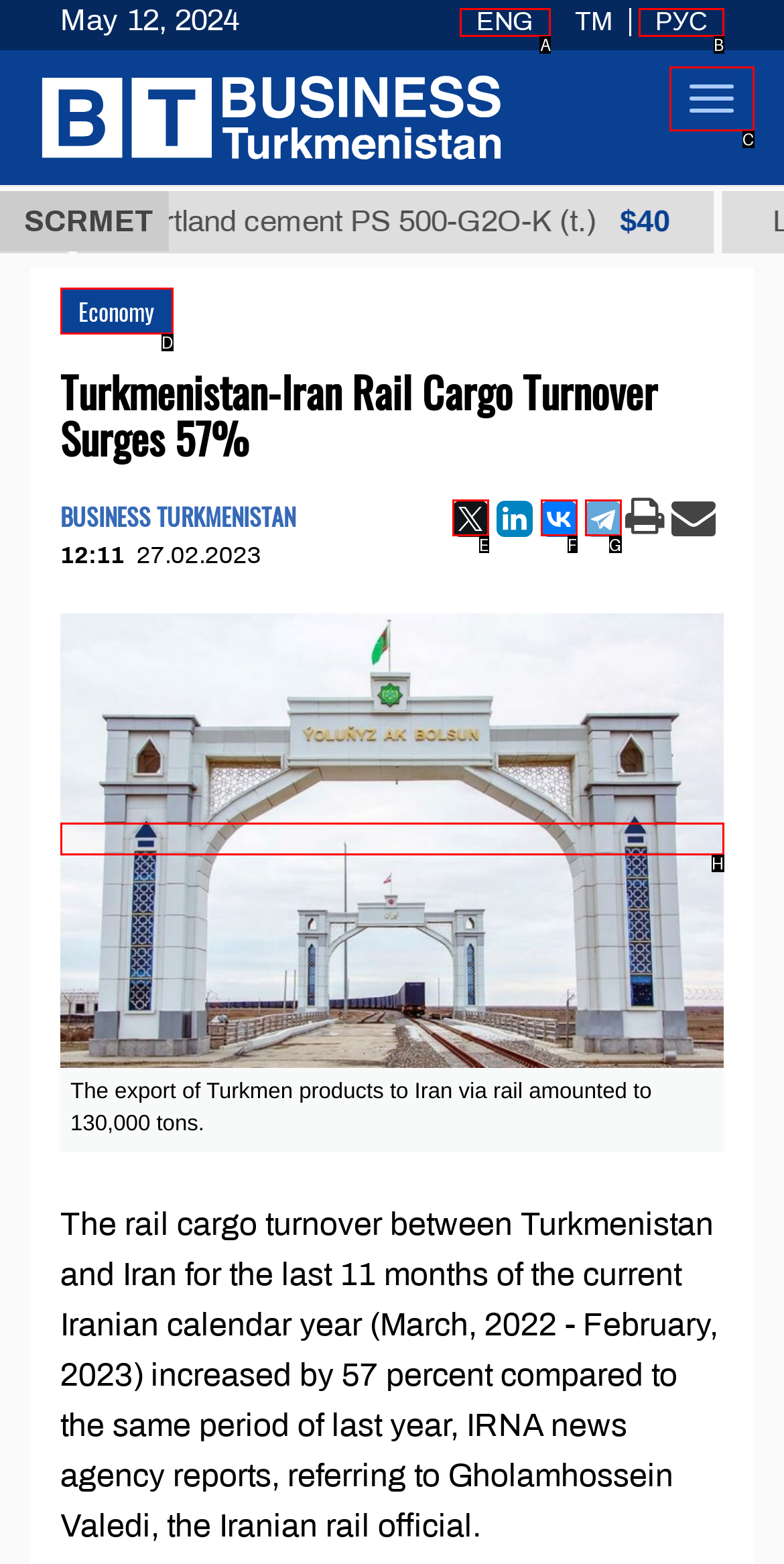Based on the element description: Toggle navigation, choose the HTML element that matches best. Provide the letter of your selected option.

C